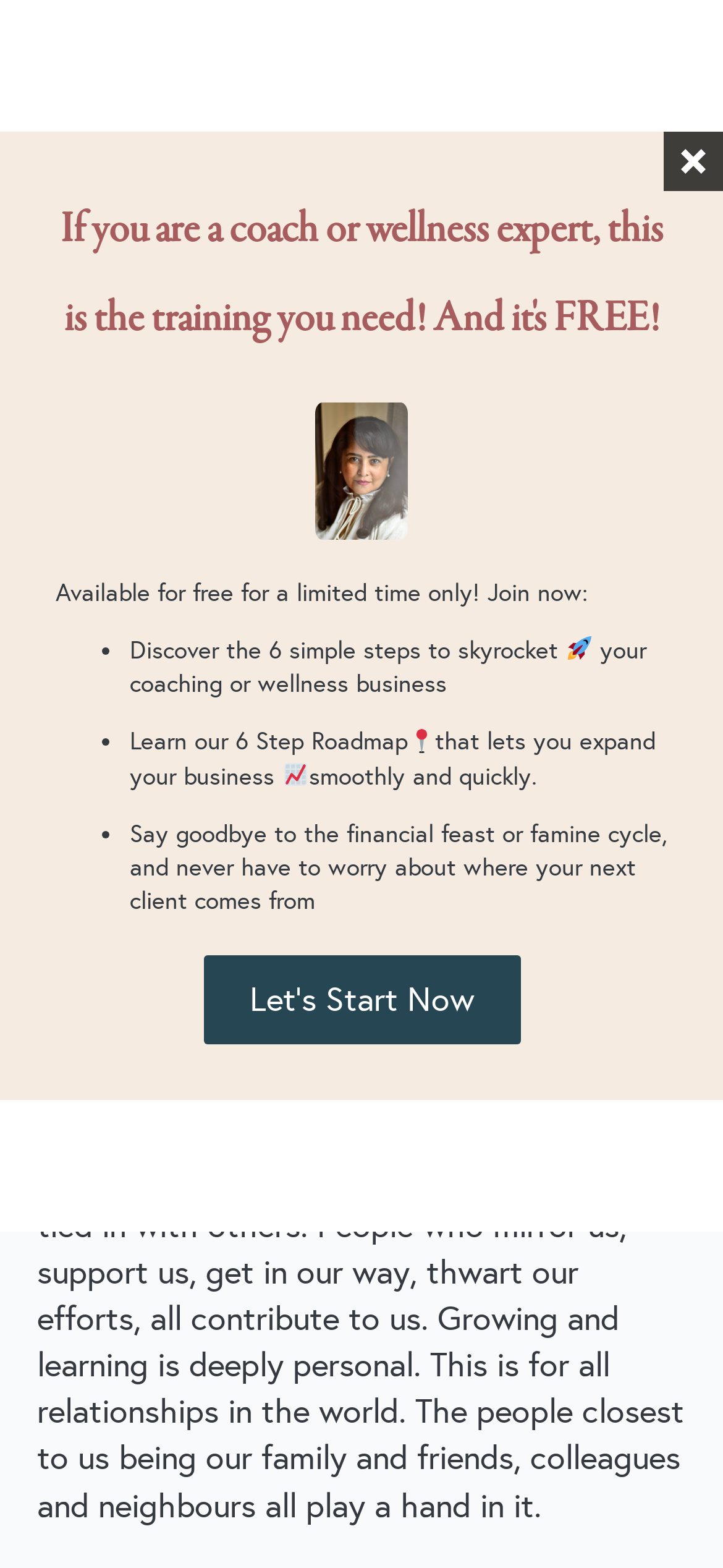Please indicate the bounding box coordinates of the element's region to be clicked to achieve the instruction: "Login". Provide the coordinates as four float numbers between 0 and 1, i.e., [left, top, right, bottom].

None